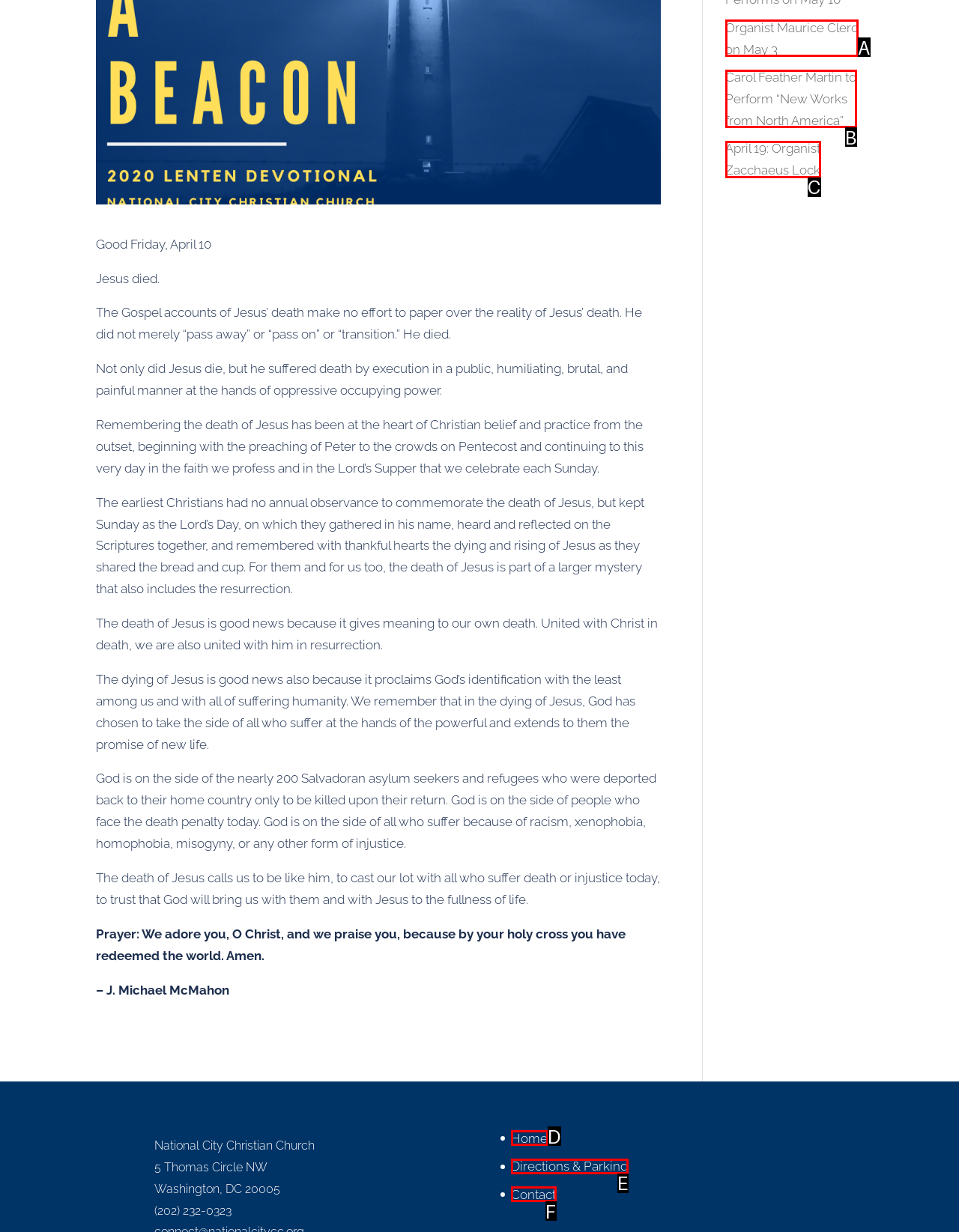Identify the HTML element that matches the description: Directions & Parking. Provide the letter of the correct option from the choices.

E